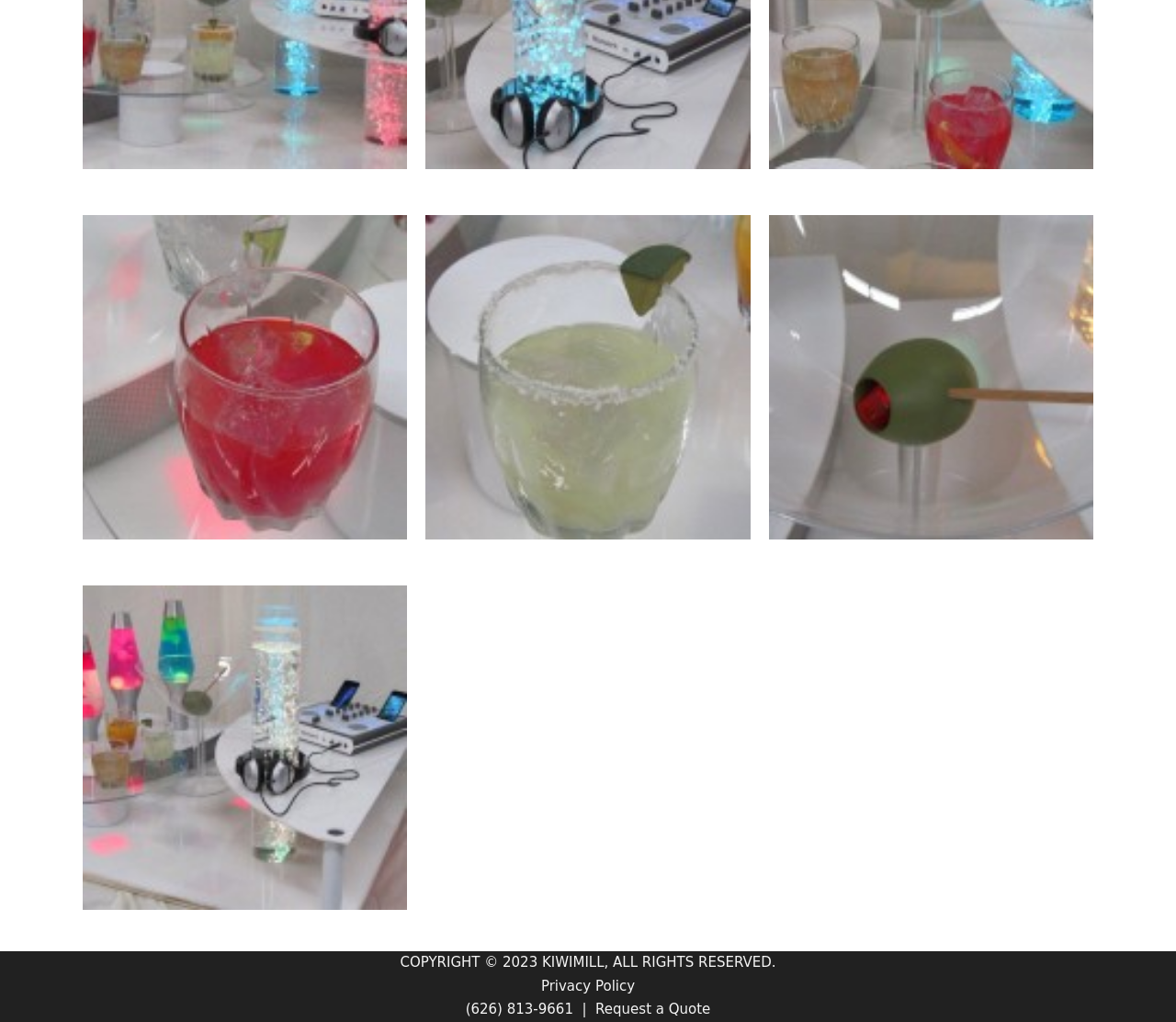Given the element description "alt="Night Club Model"", identify the bounding box of the corresponding UI element.

[0.362, 0.361, 0.638, 0.377]